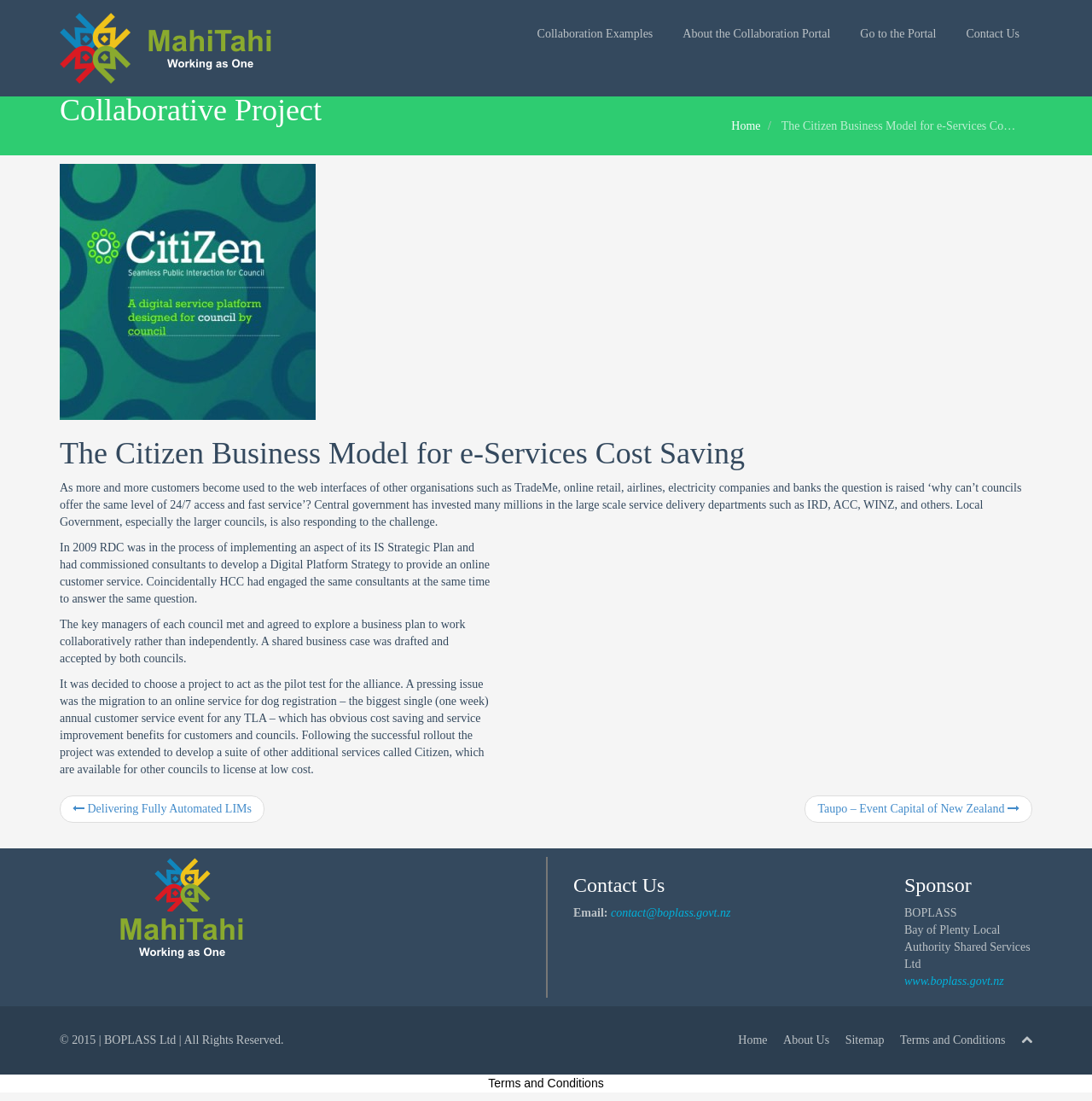Locate the bounding box coordinates of the clickable area to execute the instruction: "Read more about the 'Citizen Business Model for e-Services Cost Saving'". Provide the coordinates as four float numbers between 0 and 1, represented as [left, top, right, bottom].

[0.055, 0.397, 0.945, 0.428]